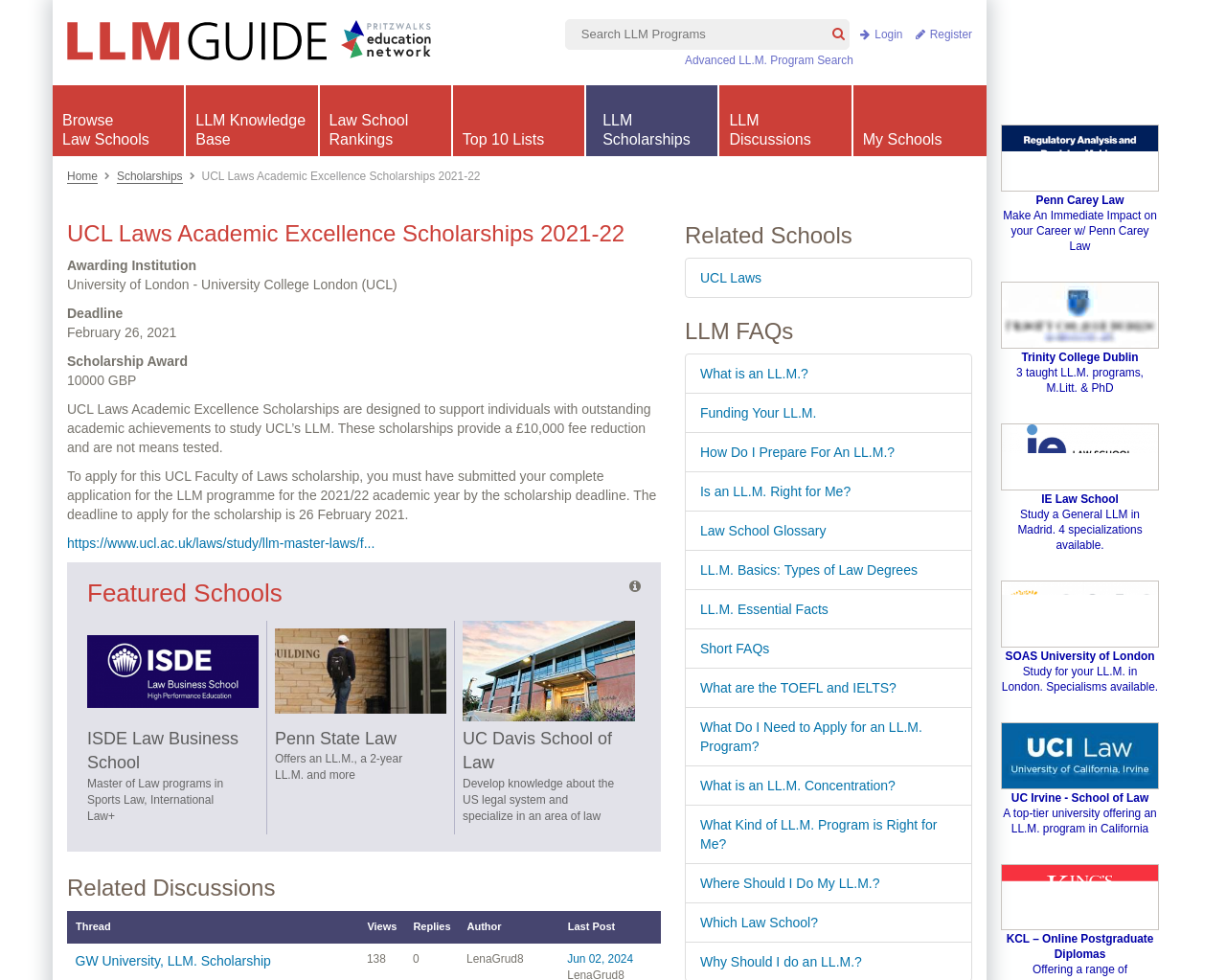Determine the bounding box coordinates of the clickable element to complete this instruction: "Apply for UCL Laws Academic Excellence Scholarships 2021-22". Provide the coordinates in the format of four float numbers between 0 and 1, [left, top, right, bottom].

[0.055, 0.546, 0.306, 0.562]